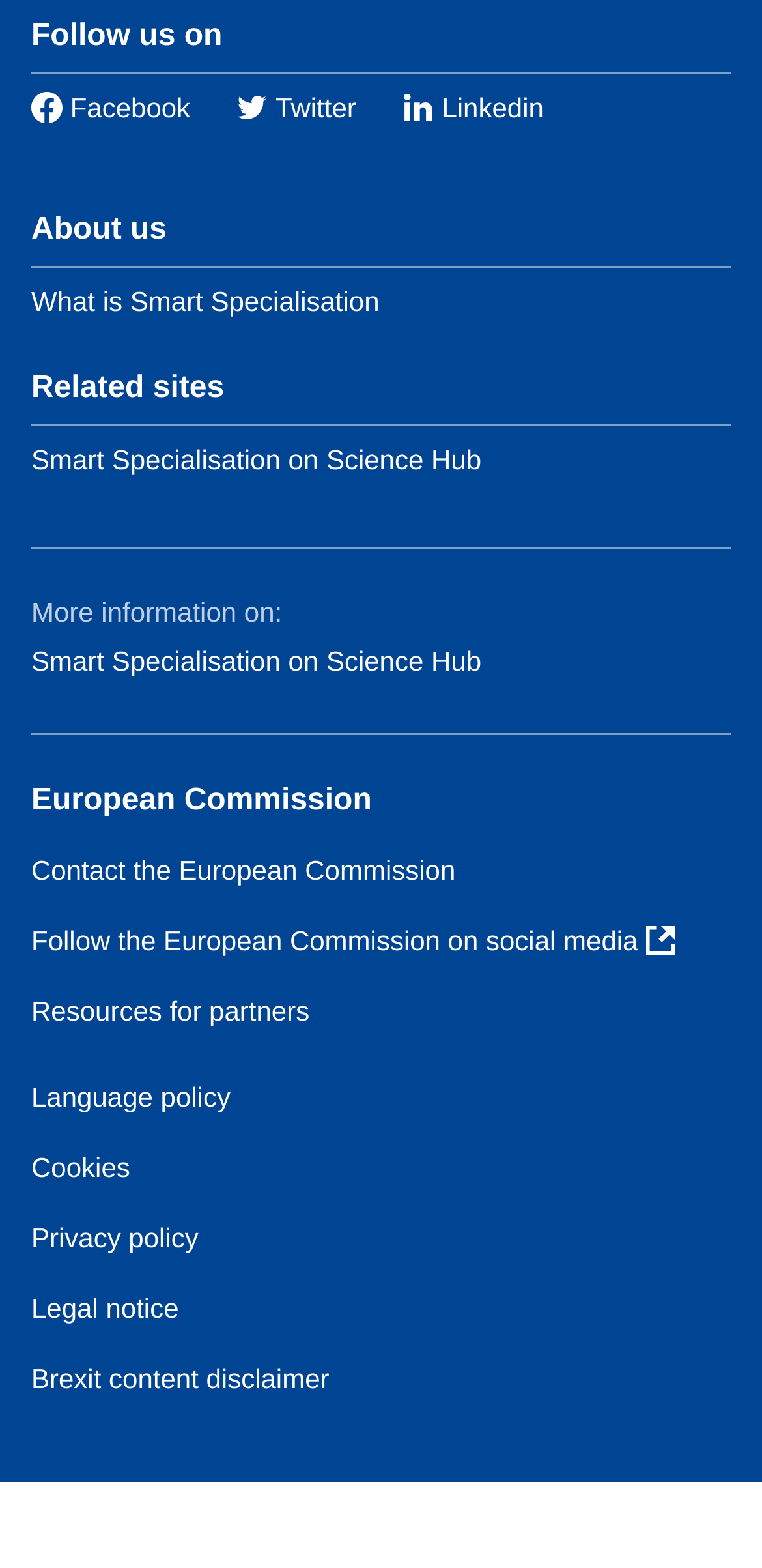What is the name of the commission mentioned? Based on the screenshot, please respond with a single word or phrase.

European Commission